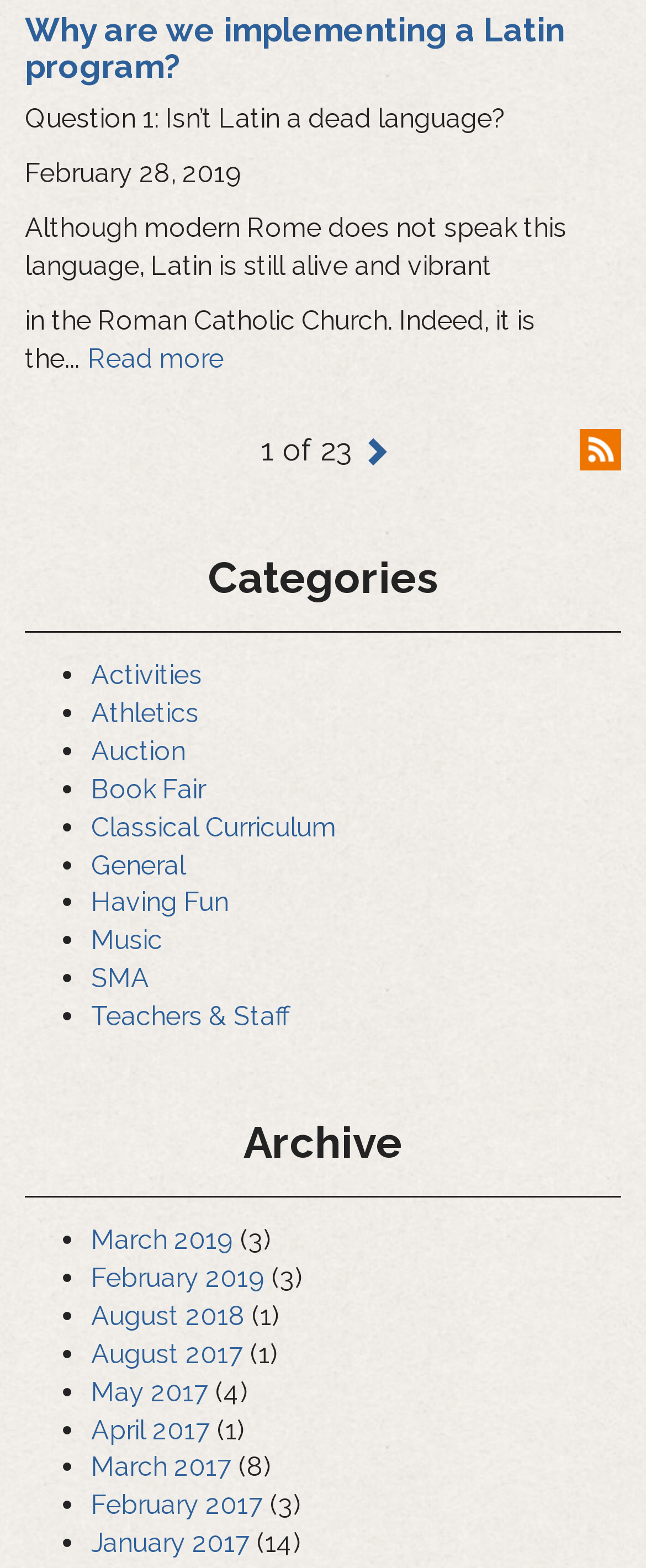Extract the bounding box coordinates for the UI element described by the text: "December 2016". The coordinates should be in the form of [left, top, right, bottom] with values between 0 and 1.

[0.141, 0.819, 0.444, 0.839]